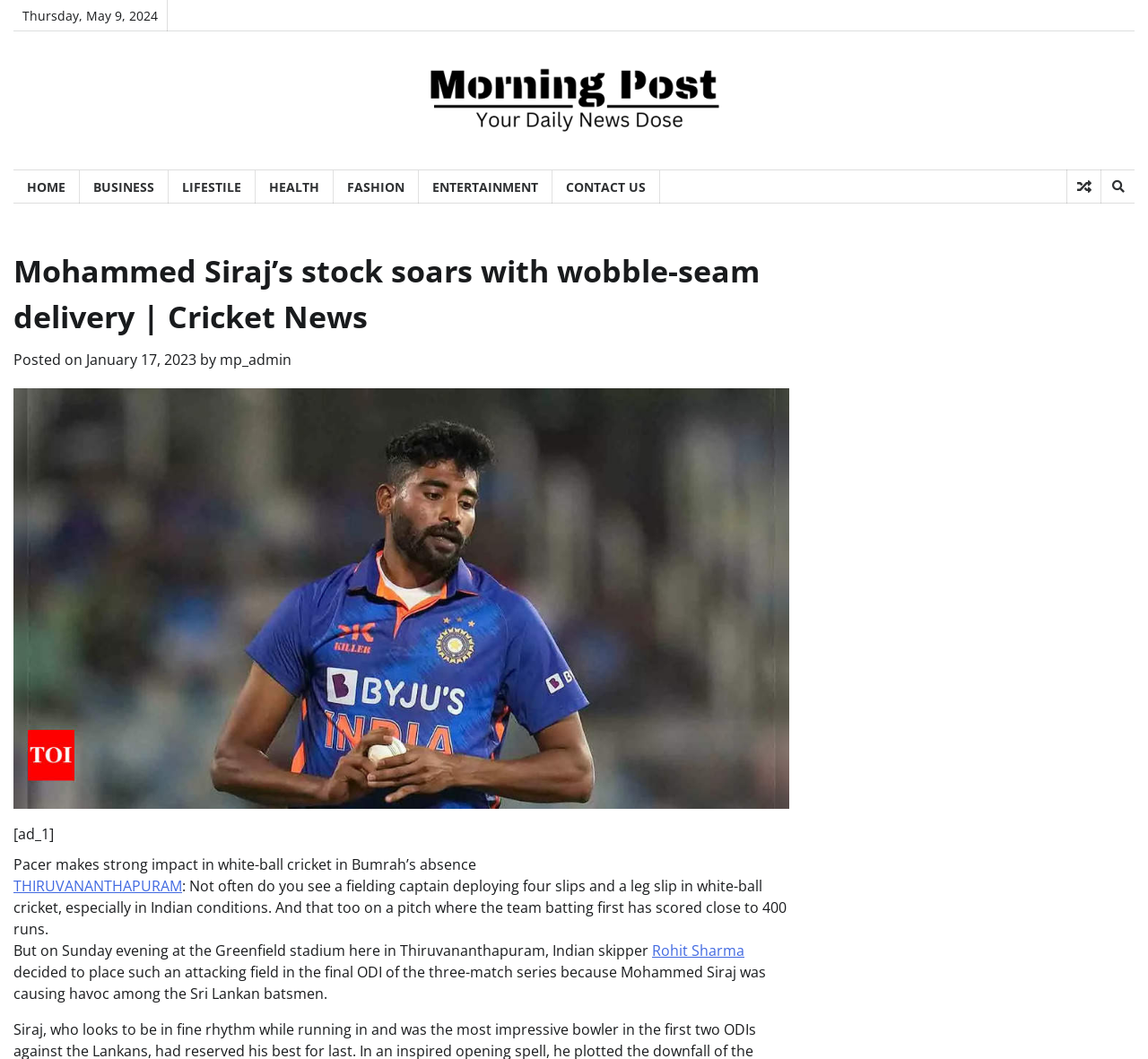Locate the bounding box of the UI element described in the following text: "Fashion".

[0.291, 0.161, 0.365, 0.192]